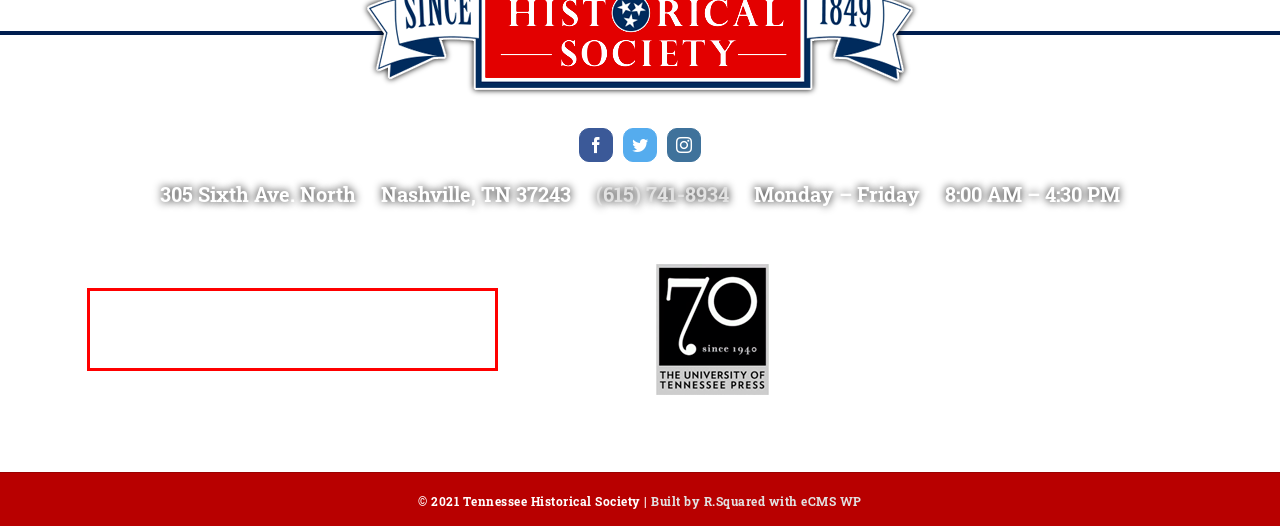Please identify and extract the text content from the UI element encased in a red bounding box on the provided webpage screenshot.

Functionality and information are in compliance with guidelines established by the American Association for State and Local History for online state and regional encyclopedias.